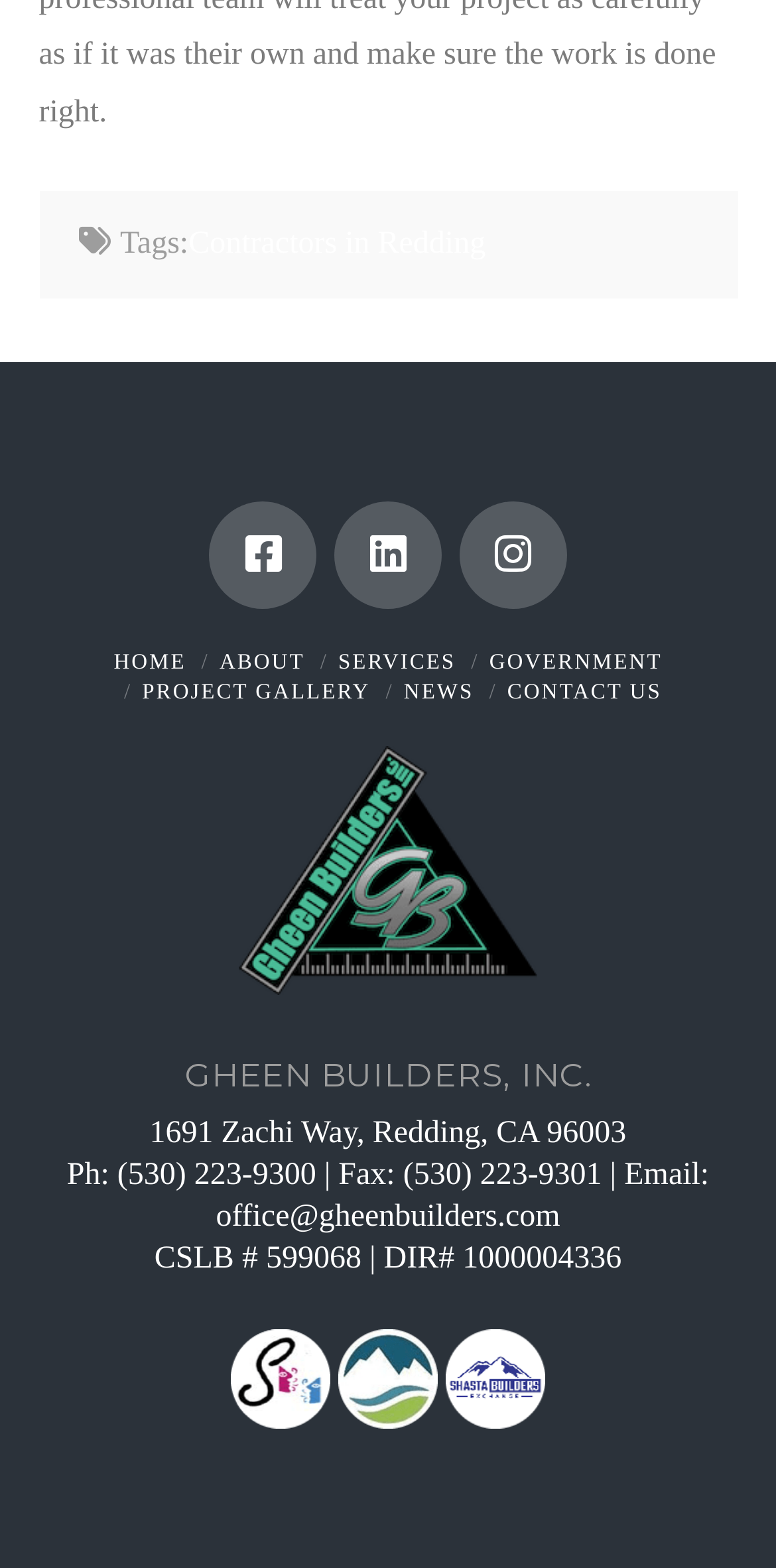Please specify the coordinates of the bounding box for the element that should be clicked to carry out this instruction: "Contact Gheen Builders via email". The coordinates must be four float numbers between 0 and 1, formatted as [left, top, right, bottom].

[0.278, 0.765, 0.722, 0.787]